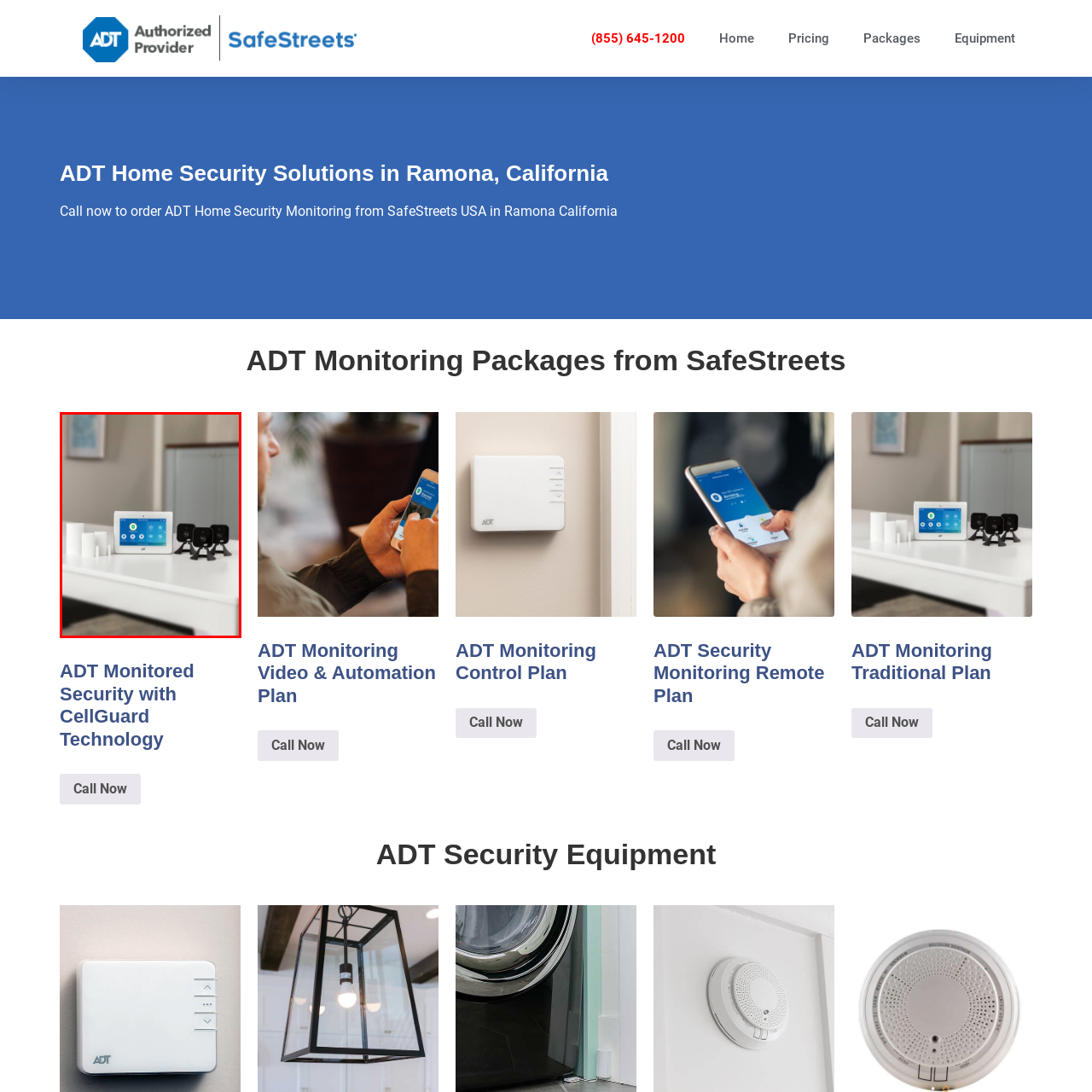Carefully describe the image located within the red boundary.

The image showcases an ADT Monitored Security system, featuring a sleek, white control panel prominently positioned in the center. This panel displays a vibrant touch screen interface with multiple icons, allowing users to navigate through various security options. Flanking the panel are three black surveillance cameras, designed for enhanced monitoring capabilities, positioned on small stands. 

On the left side of the image, several white cylindrical devices are displayed, likely motion sensors or additional security equipment that complement the ADT system. This modern setup highlights ADT's commitment to providing advanced home security solutions in Ramona, California, as indicated by the product context. The setting is well-lit and organized, emphasizing the simplicity and elegance of the home security technology.